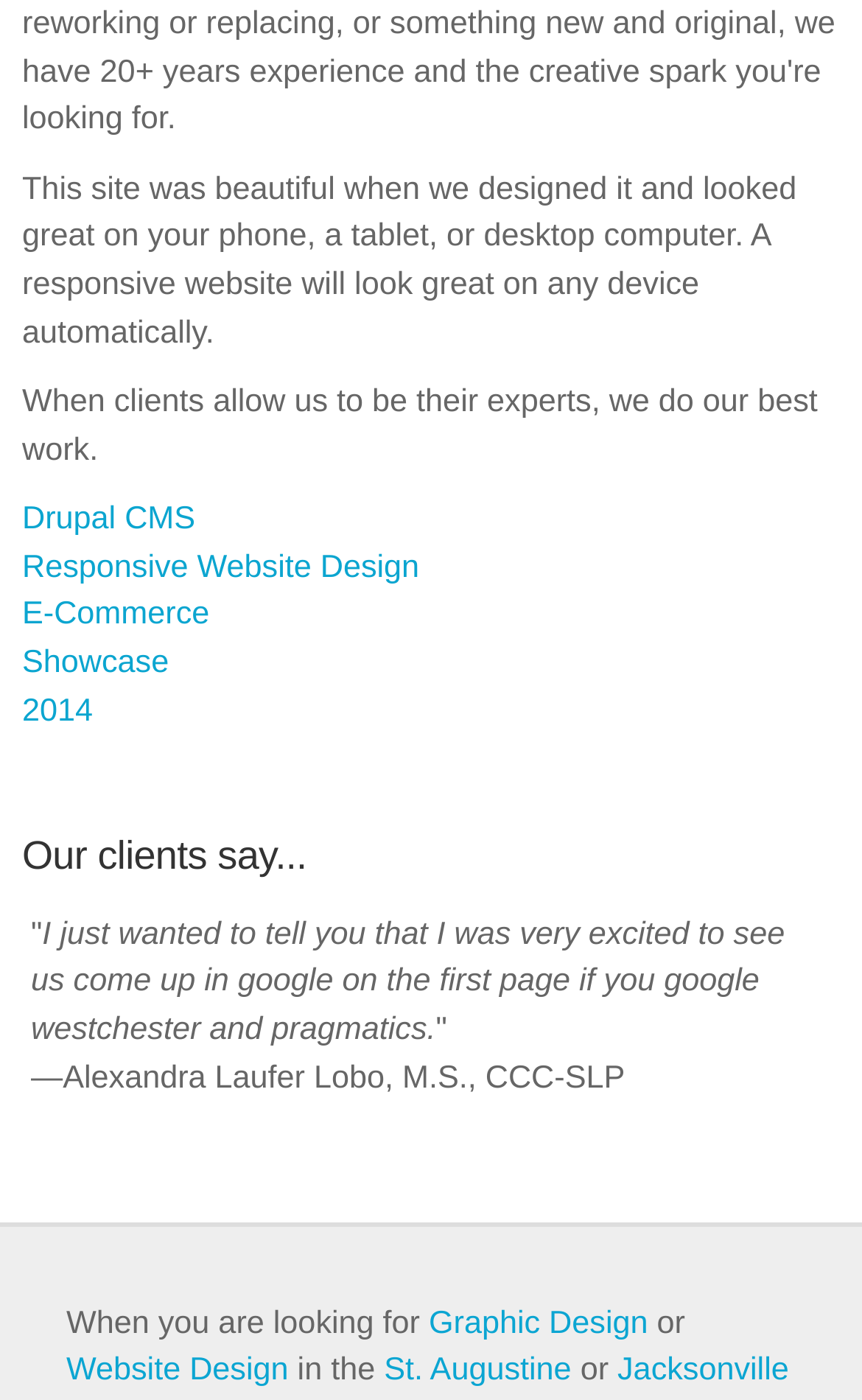What is the website design approach mentioned?
Can you provide an in-depth and detailed response to the question?

The website mentions 'Responsive Website Design' as one of the services offered, indicating that the website design approach is responsive, meaning it adapts to different devices and screen sizes.